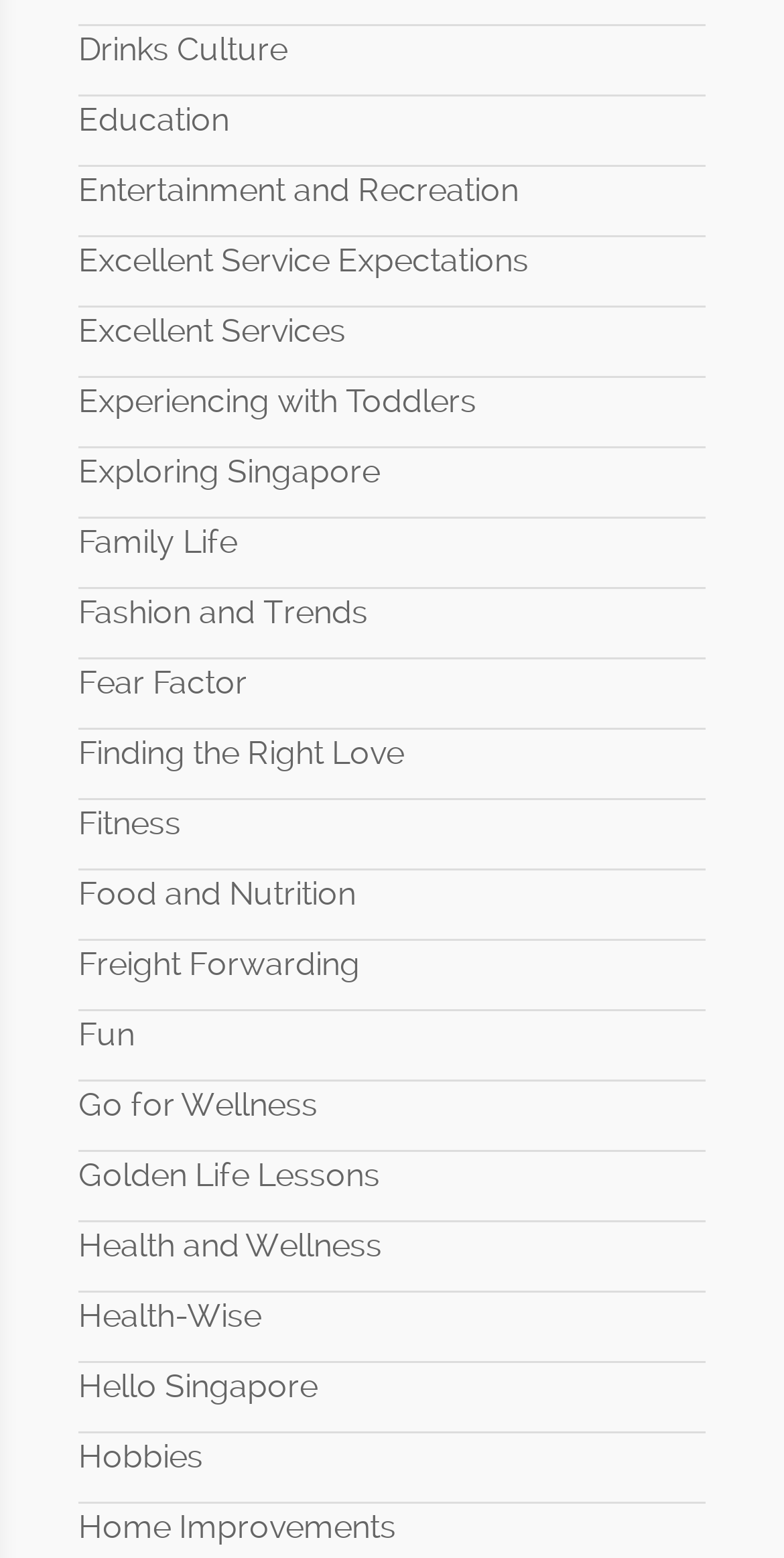Are the categories listed in alphabetical order?
Based on the image, answer the question with a single word or brief phrase.

Yes